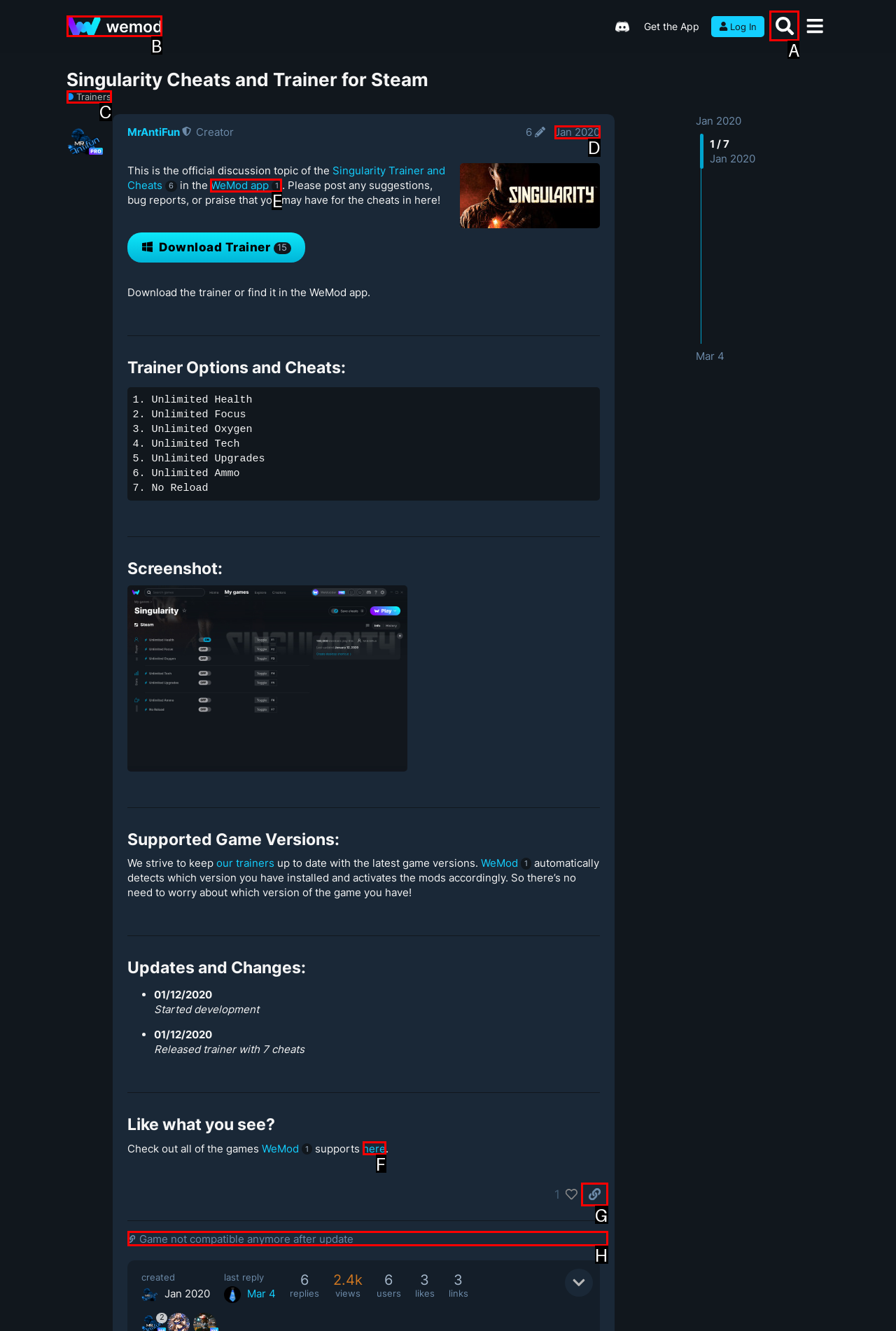Point out the UI element to be clicked for this instruction: Search for trainers. Provide the answer as the letter of the chosen element.

A